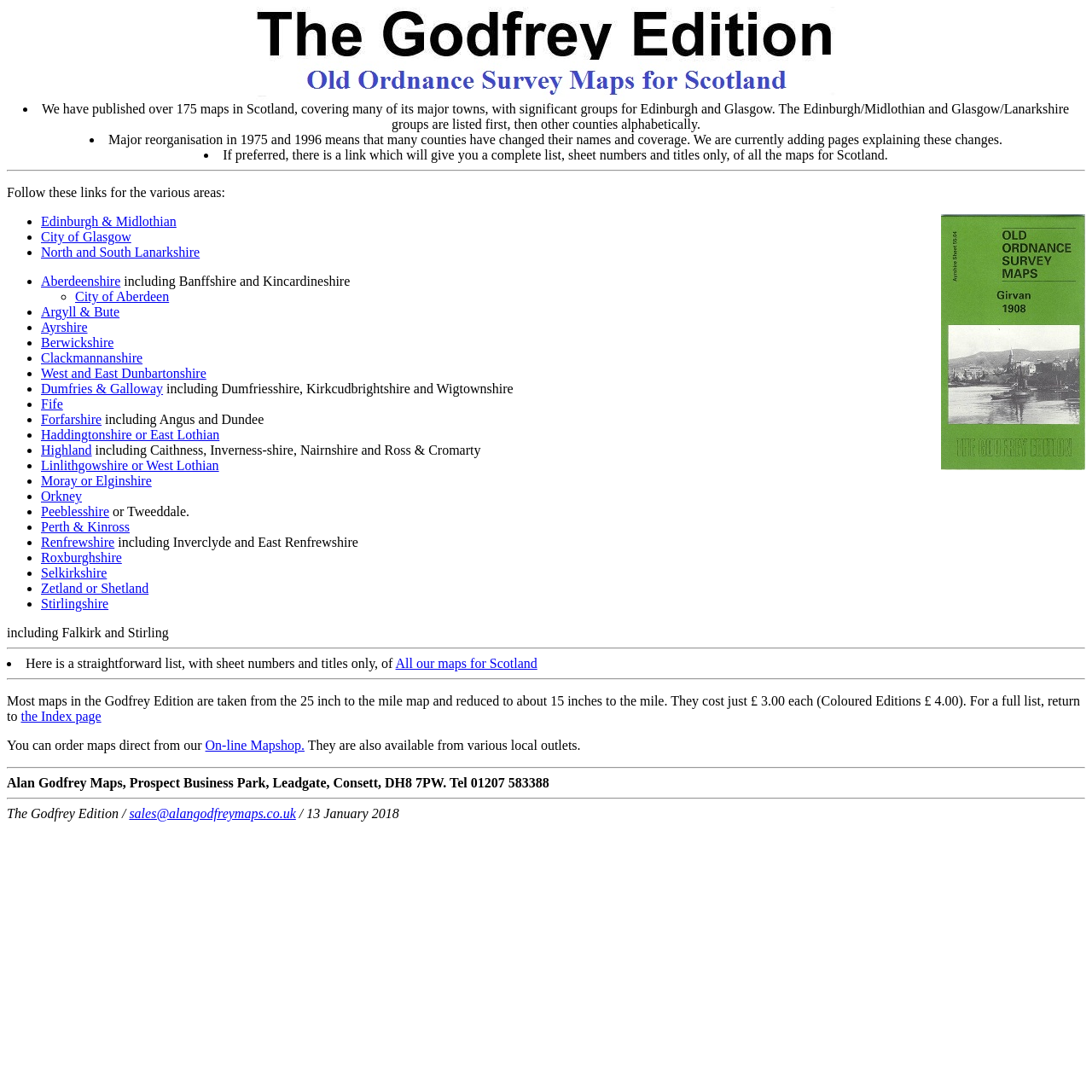Determine the bounding box coordinates of the clickable element necessary to fulfill the instruction: "Follow the link for Edinburgh & Midlothian". Provide the coordinates as four float numbers within the 0 to 1 range, i.e., [left, top, right, bottom].

[0.038, 0.196, 0.162, 0.209]